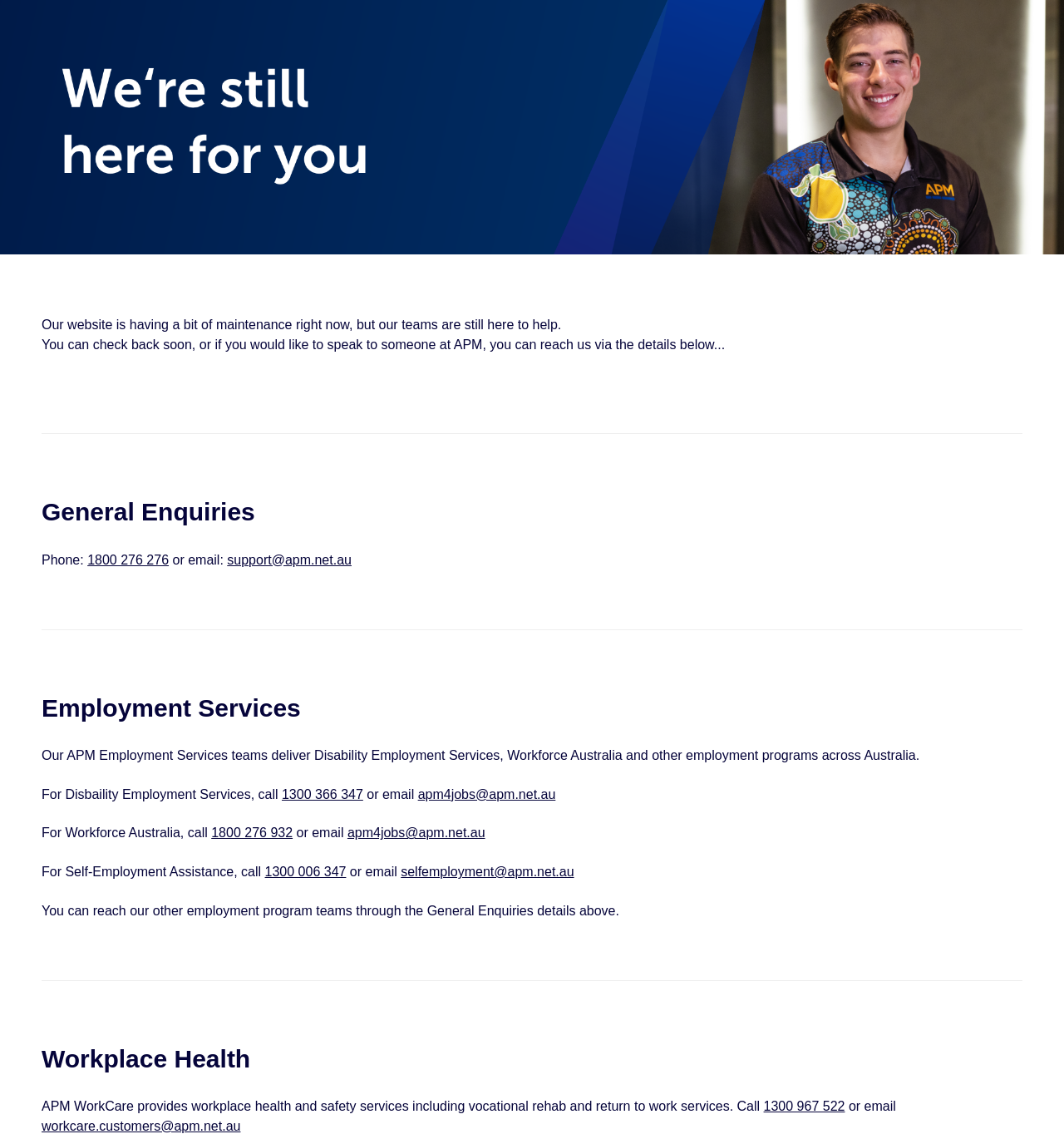Can you find the bounding box coordinates for the element that needs to be clicked to execute this instruction: "Call for Disability Employment Services"? The coordinates should be given as four float numbers between 0 and 1, i.e., [left, top, right, bottom].

[0.265, 0.694, 0.341, 0.707]